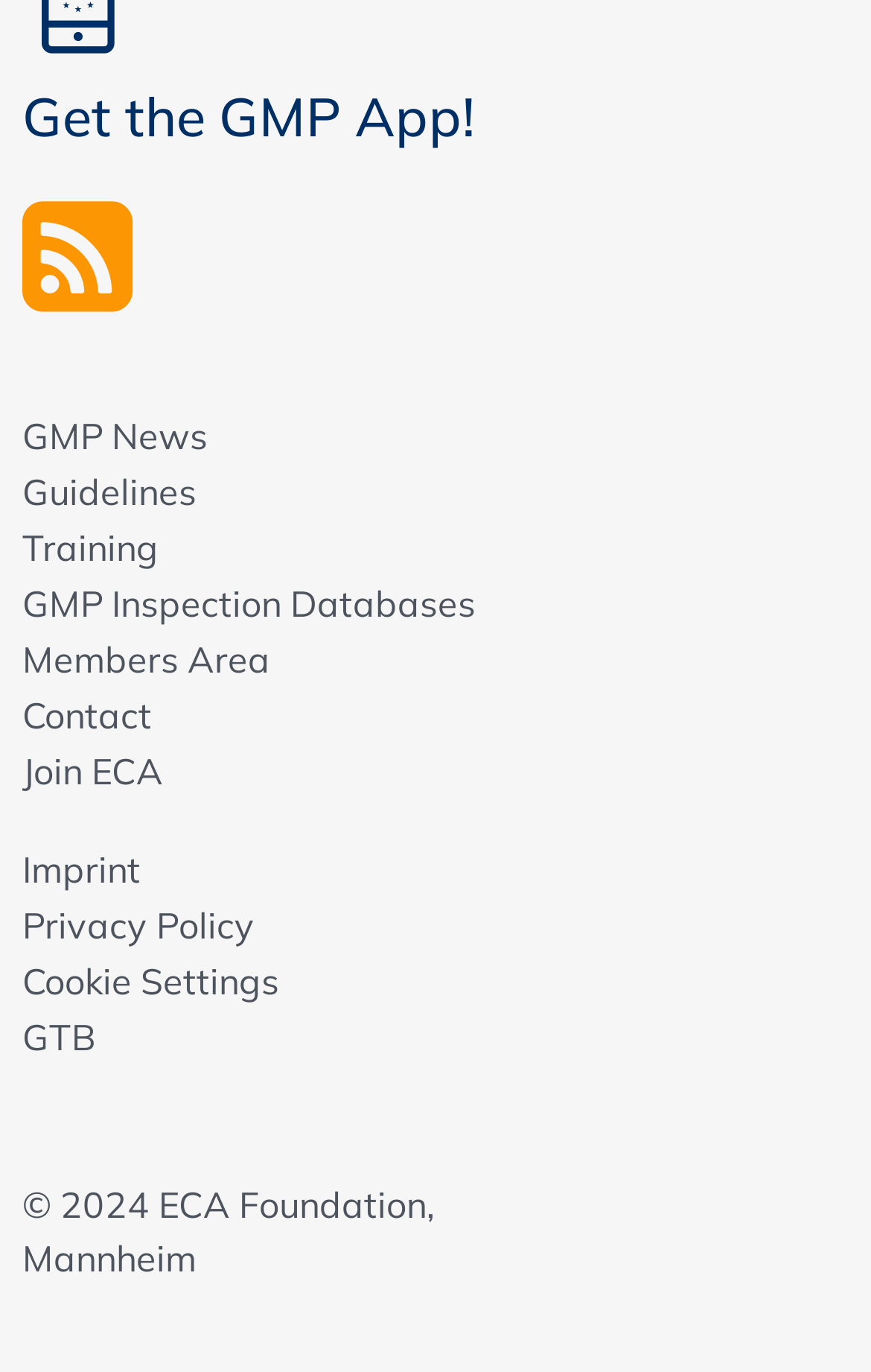Determine the bounding box coordinates for the area that needs to be clicked to fulfill this task: "Go to Training". The coordinates must be given as four float numbers between 0 and 1, i.e., [left, top, right, bottom].

[0.026, 0.379, 0.182, 0.418]